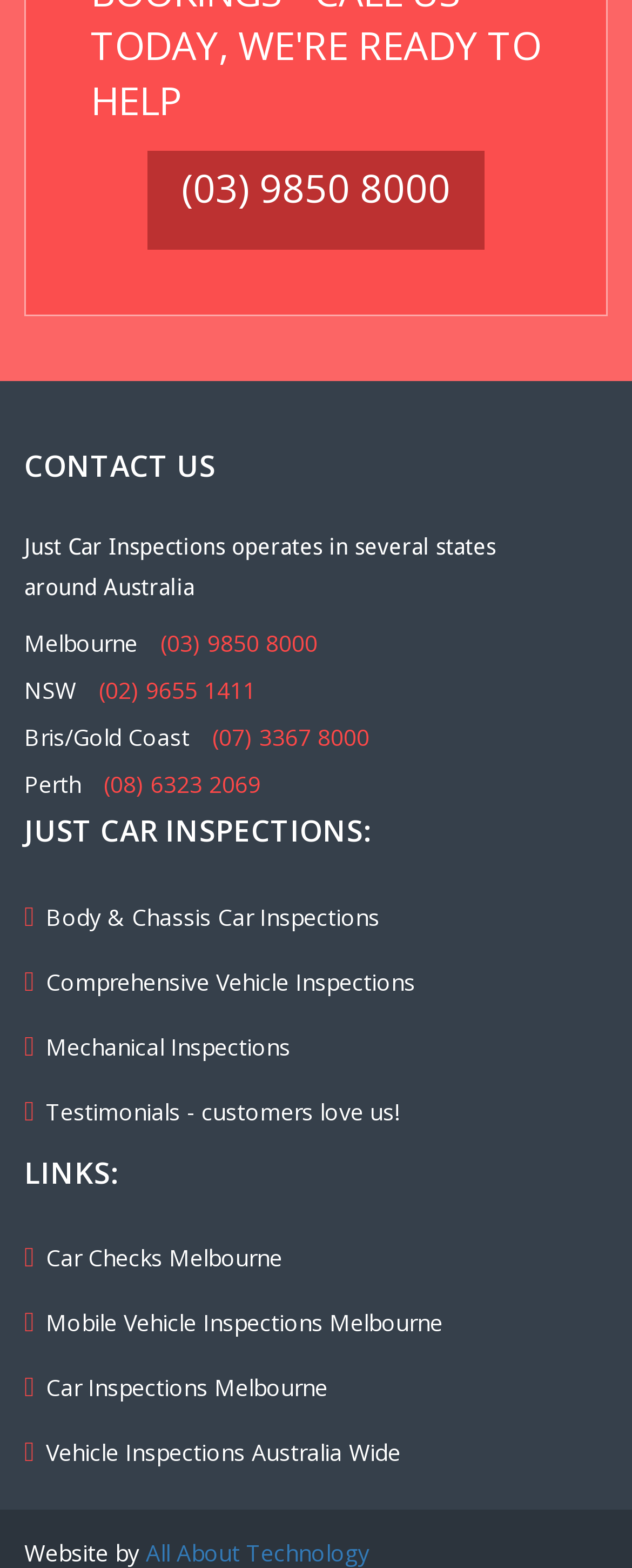Locate the bounding box coordinates of the clickable region to complete the following instruction: "Visit Car Checks Melbourne."

[0.038, 0.787, 0.962, 0.818]